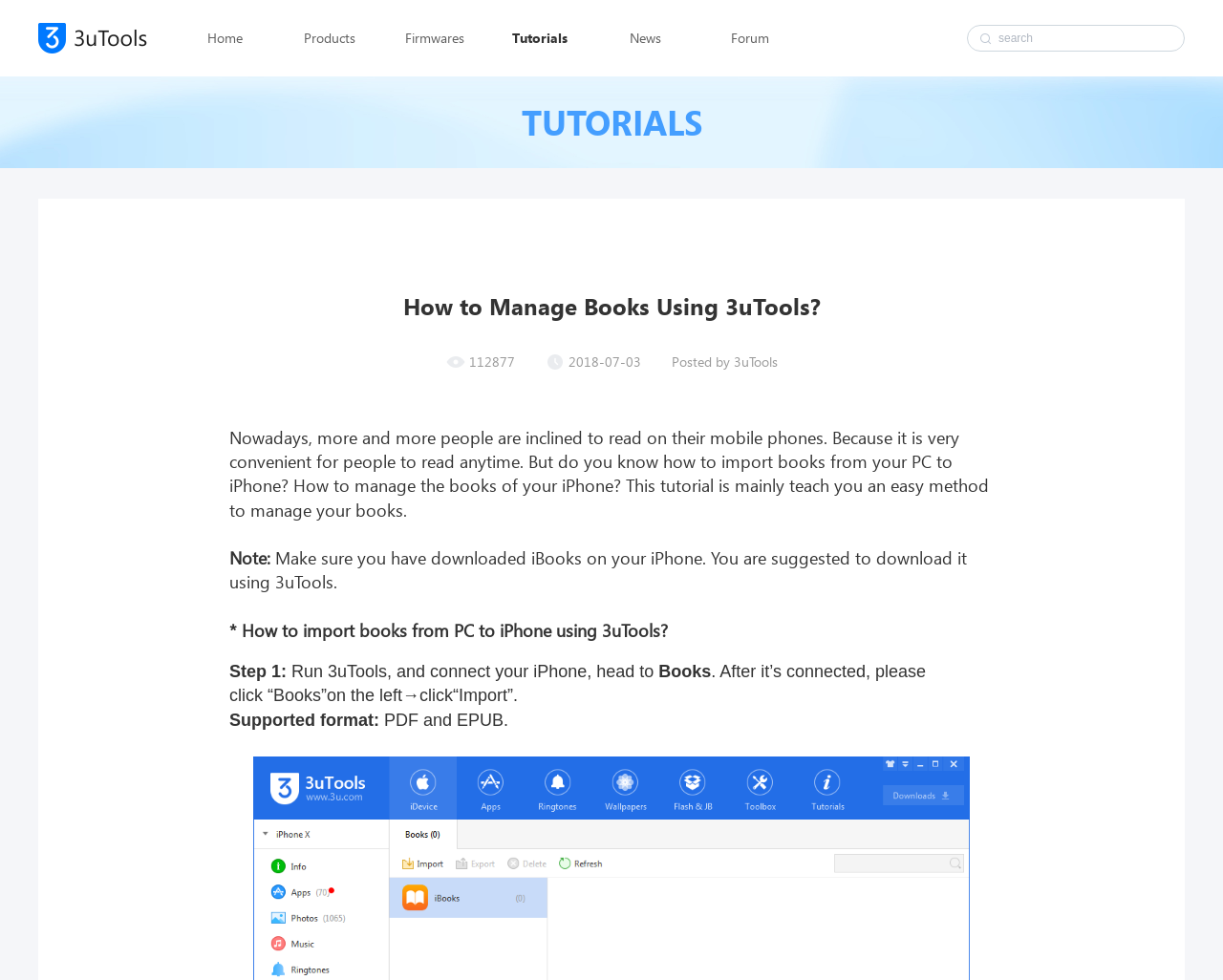What is the first step in importing books?
Answer the question with a detailed and thorough explanation.

The first step in importing books from PC to iPhone using 3uTools is to run 3uTools and connect the iPhone, then head to the 'Books' section.